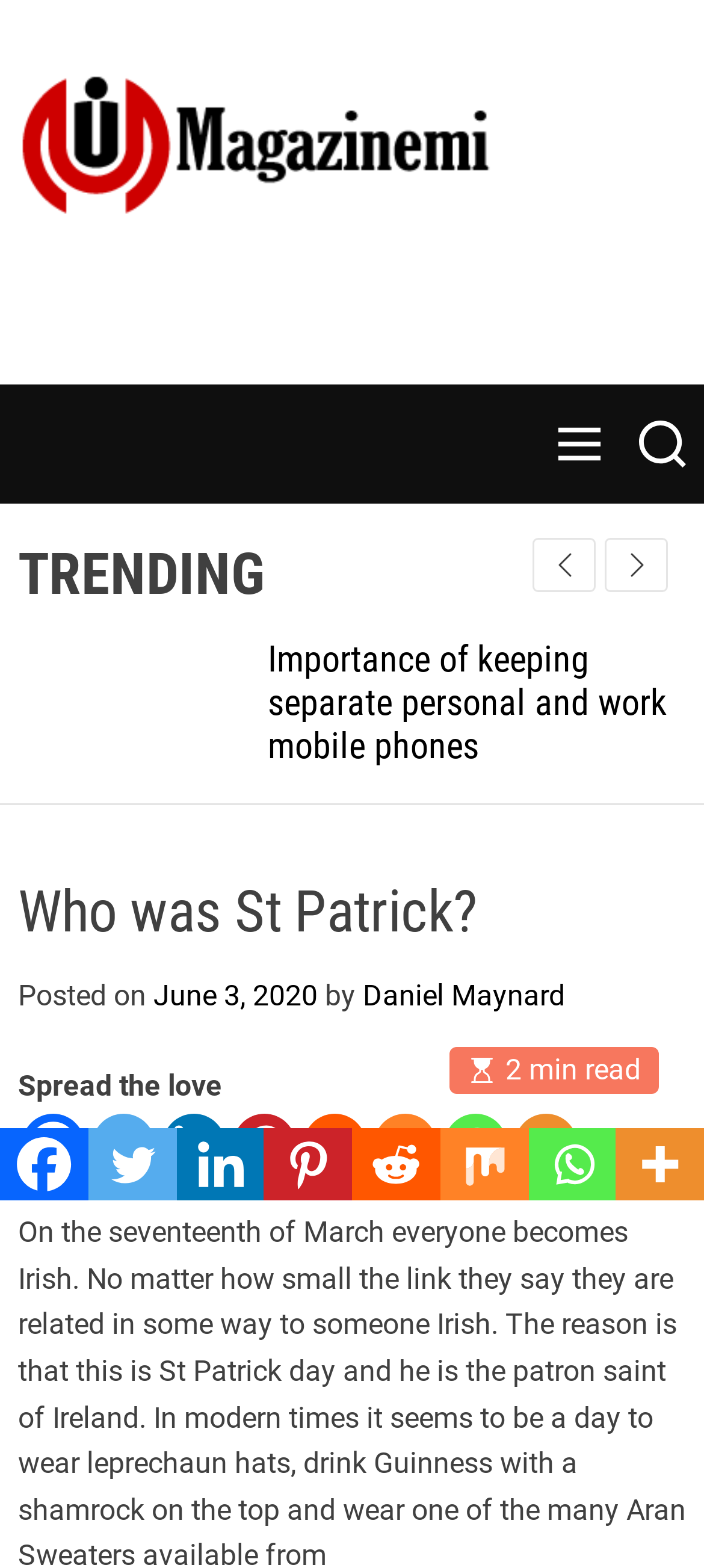From the webpage screenshot, identify the region described by title="More". Provide the bounding box coordinates as (top-left x, top-left y, bottom-right x, bottom-right y), with each value being a floating point number between 0 and 1.

[0.875, 0.719, 1.0, 0.766]